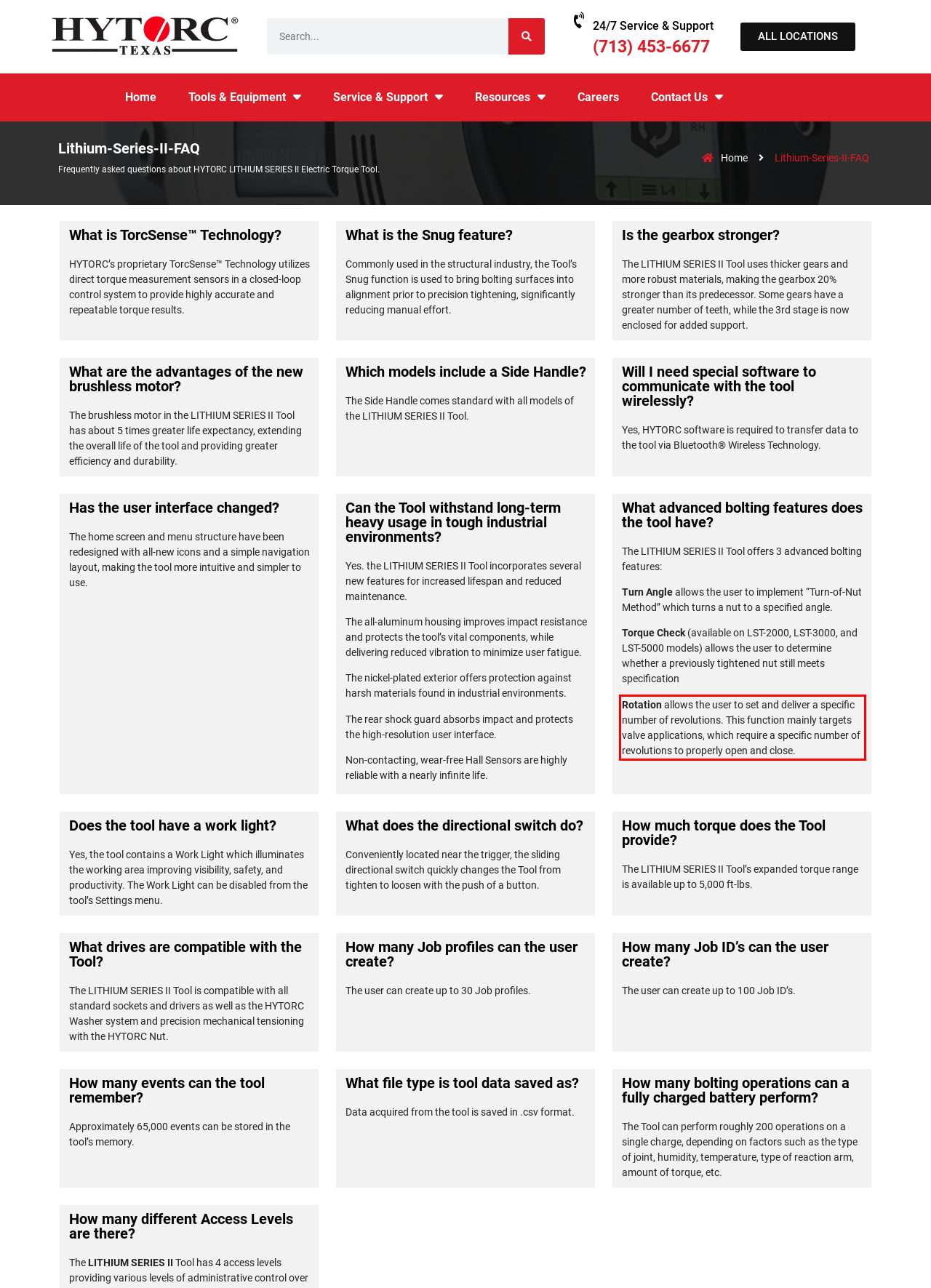Please use OCR to extract the text content from the red bounding box in the provided webpage screenshot.

Rotation allows the user to set and deliver a specific number of revolutions. This function mainly targets valve applications, which require a specific number of revolutions to properly open and close.